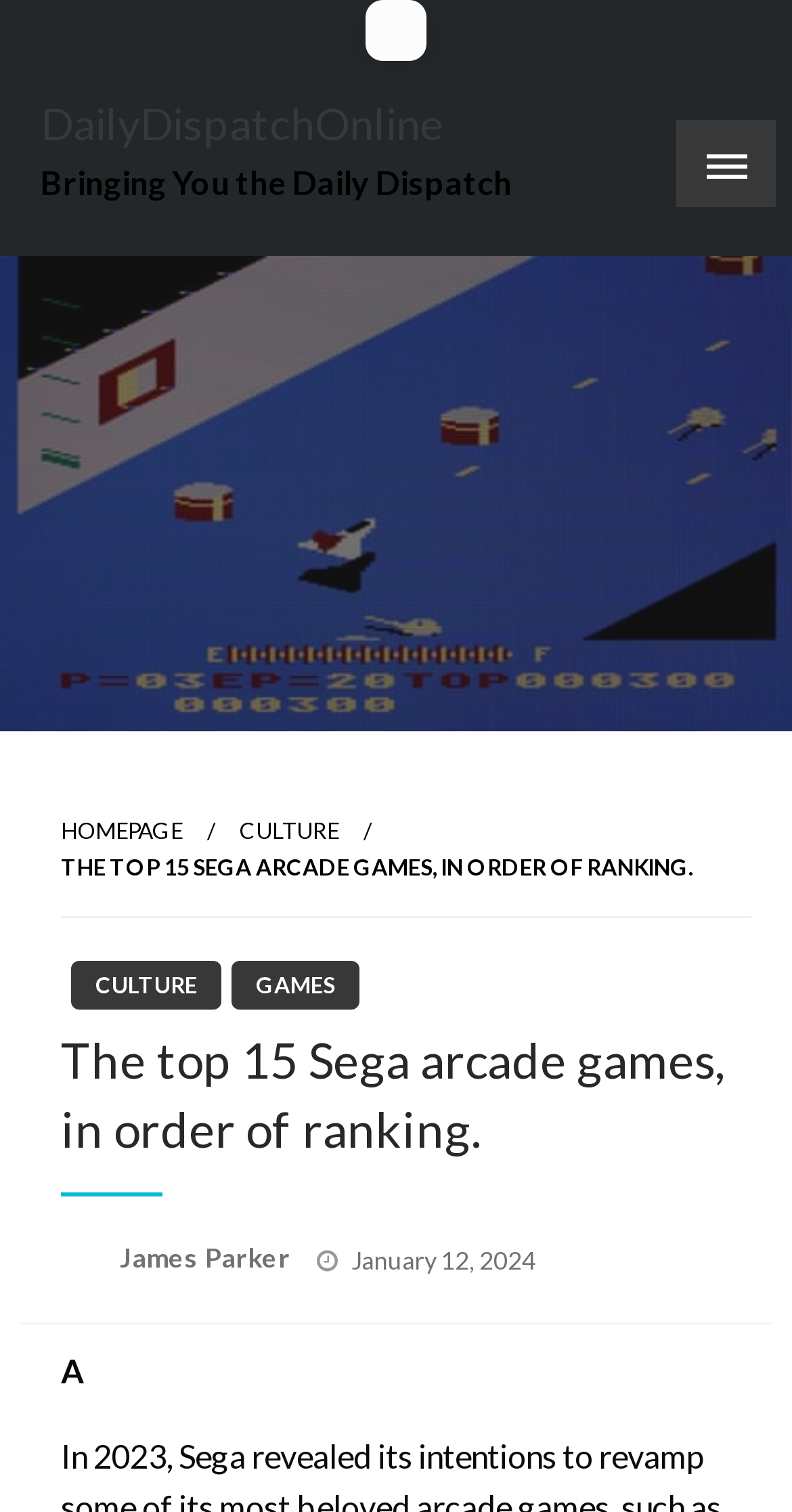Who is the author of the article?
Can you offer a detailed and complete answer to this question?

I found the answer by examining the link element with the text 'James Parker', which is likely to be the author of the article.